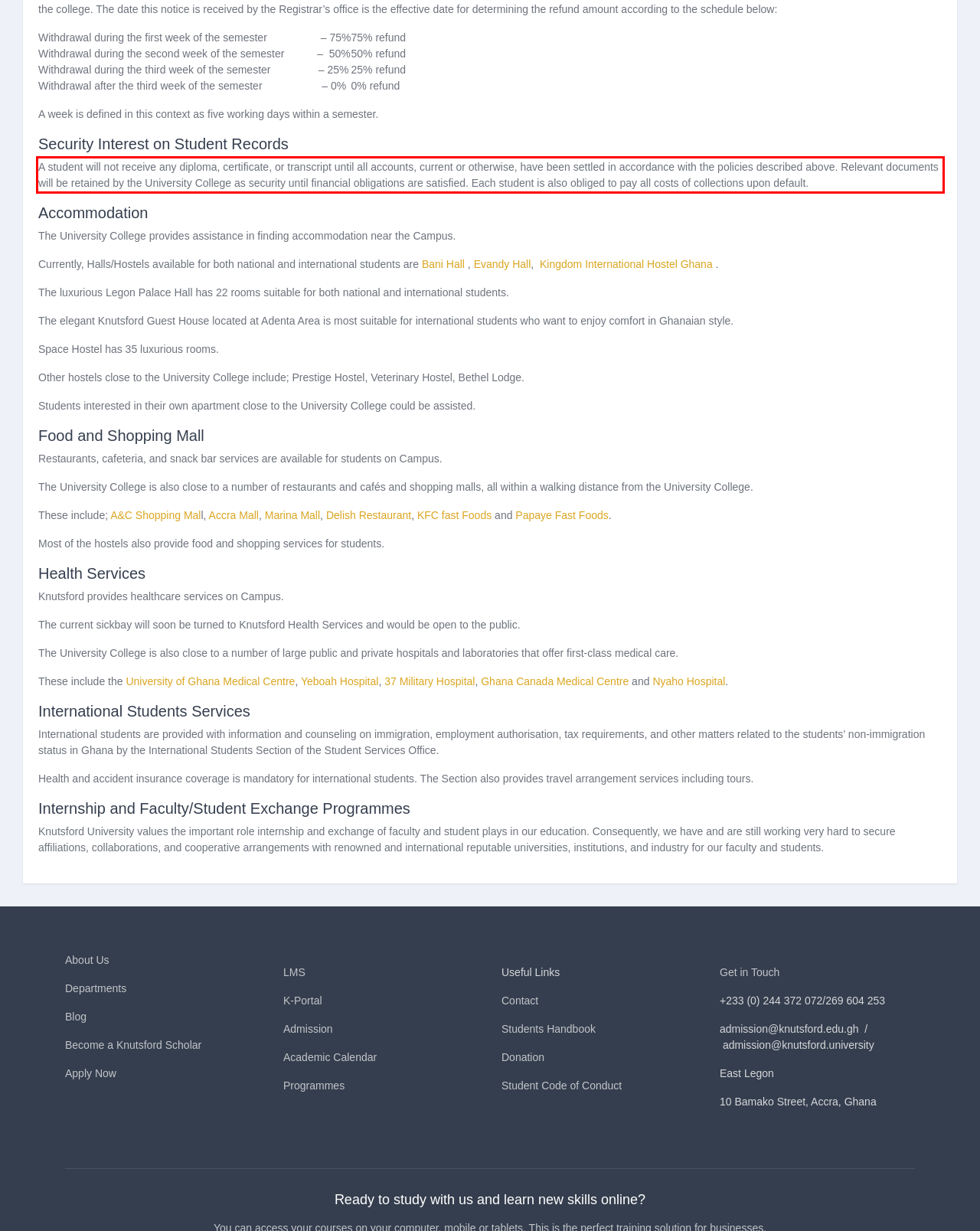You have a screenshot with a red rectangle around a UI element. Recognize and extract the text within this red bounding box using OCR.

A student will not receive any diploma, certificate, or transcript until all accounts, current or otherwise, have been settled in accordance with the policies described above. Relevant documents will be retained by the University College as security until financial obligations are satisfied. Each student is also obliged to pay all costs of collections upon default.